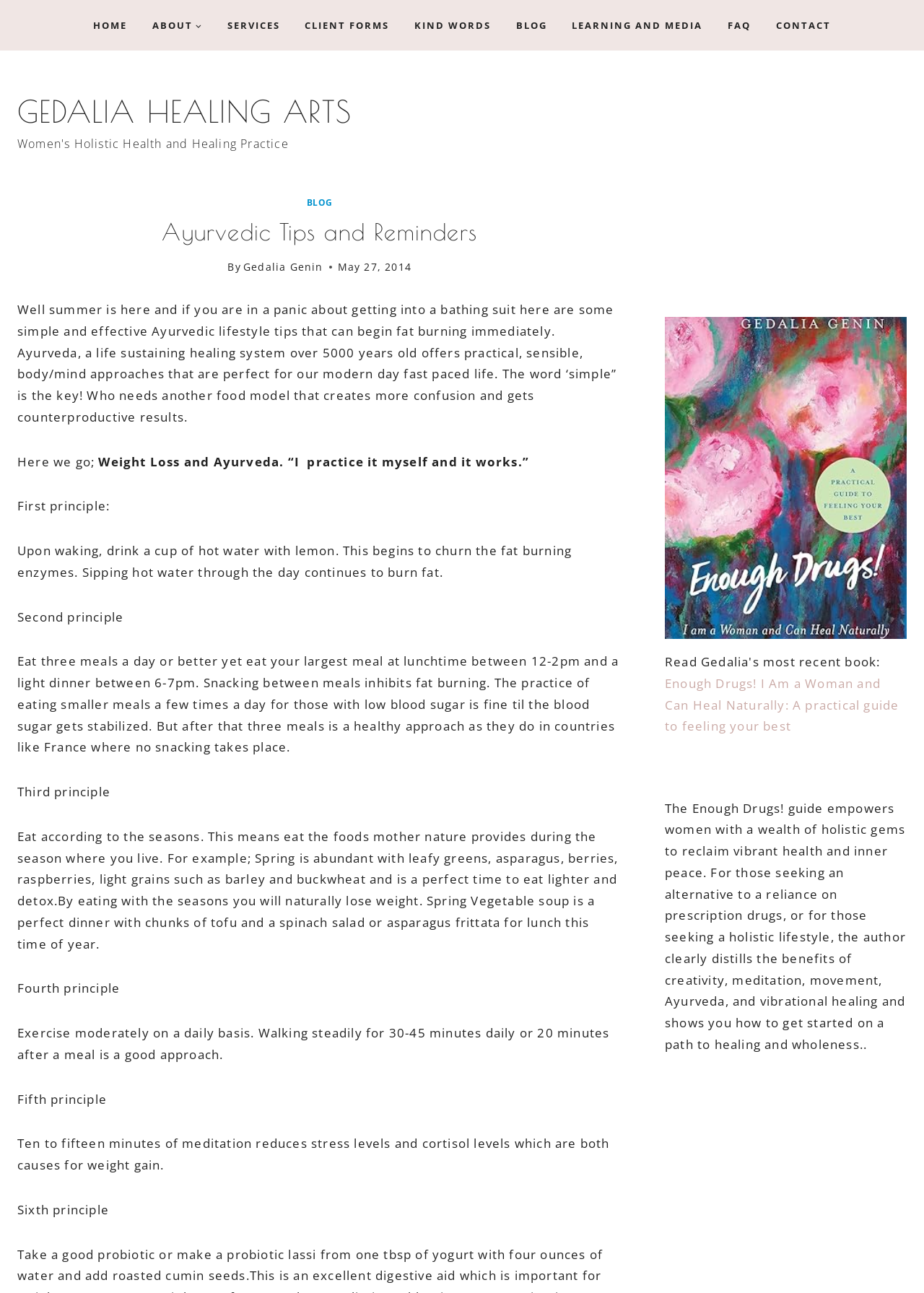Using the information in the image, give a comprehensive answer to the question: 
What is the title of the book mentioned on the webpage?

I found the answer by looking at the link with the text 'Enough Drugs! I Am a Woman and Can Heal Naturally: A practical guide to feeling your best' which is located at the bottom of the webpage.